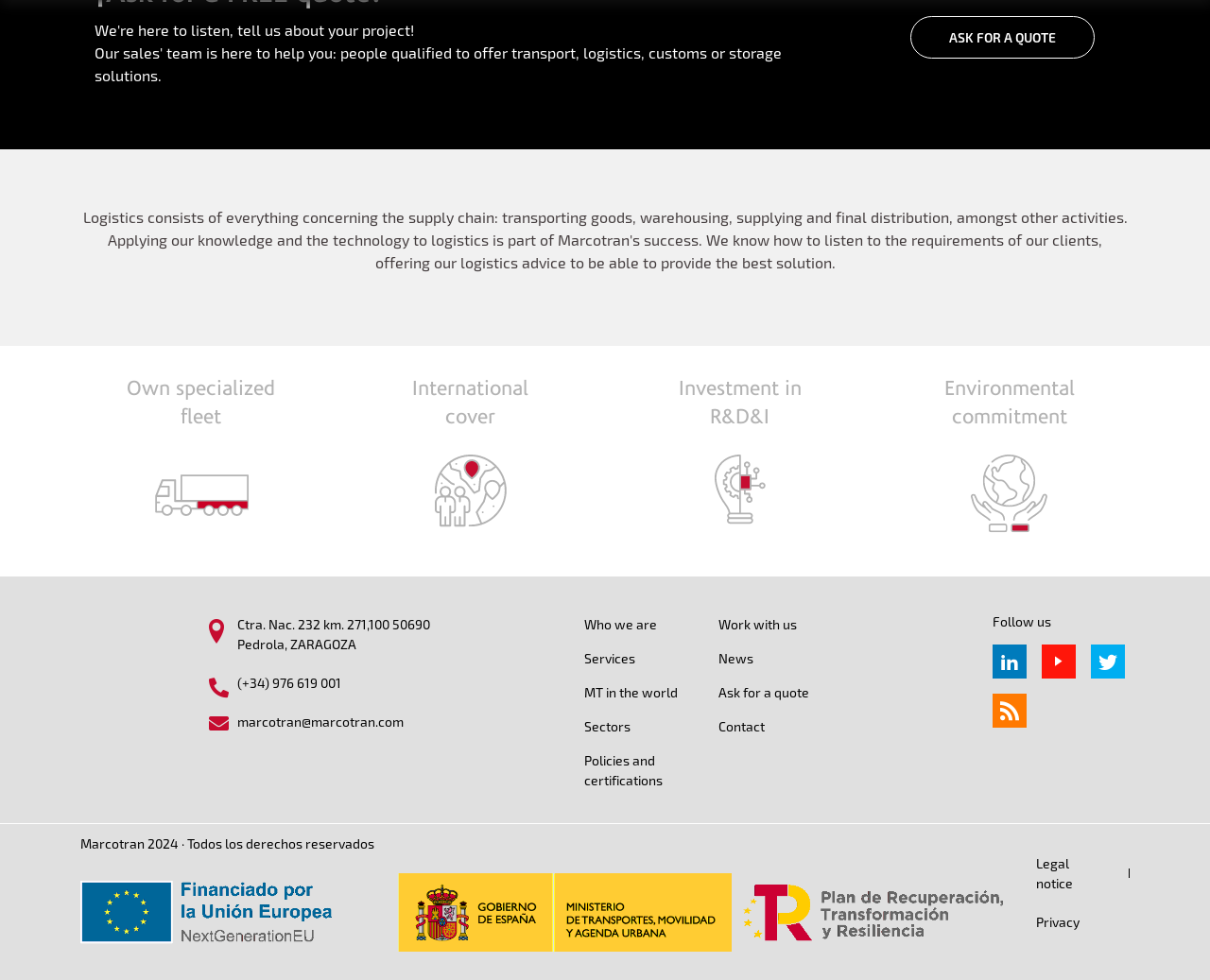Please pinpoint the bounding box coordinates for the region I should click to adhere to this instruction: "Call (+34) 976 619 001".

[0.196, 0.688, 0.282, 0.704]